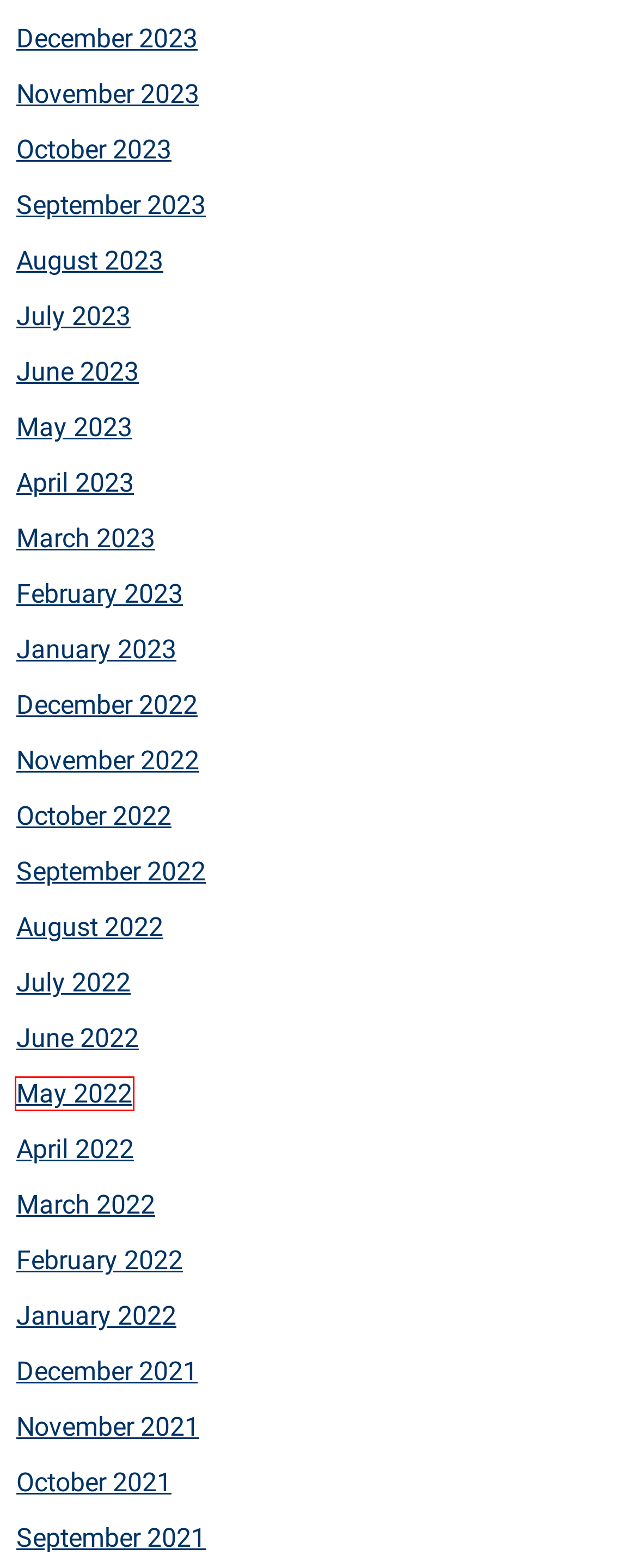You have a screenshot of a webpage where a red bounding box highlights a specific UI element. Identify the description that best matches the resulting webpage after the highlighted element is clicked. The choices are:
A. August 2022 – We Own Adventure
B. April 2023 – We Own Adventure
C. September 2023 – We Own Adventure
D. September 2021 – We Own Adventure
E. June 2022 – We Own Adventure
F. December 2022 – We Own Adventure
G. May 2022 – We Own Adventure
H. December 2021 – We Own Adventure

G